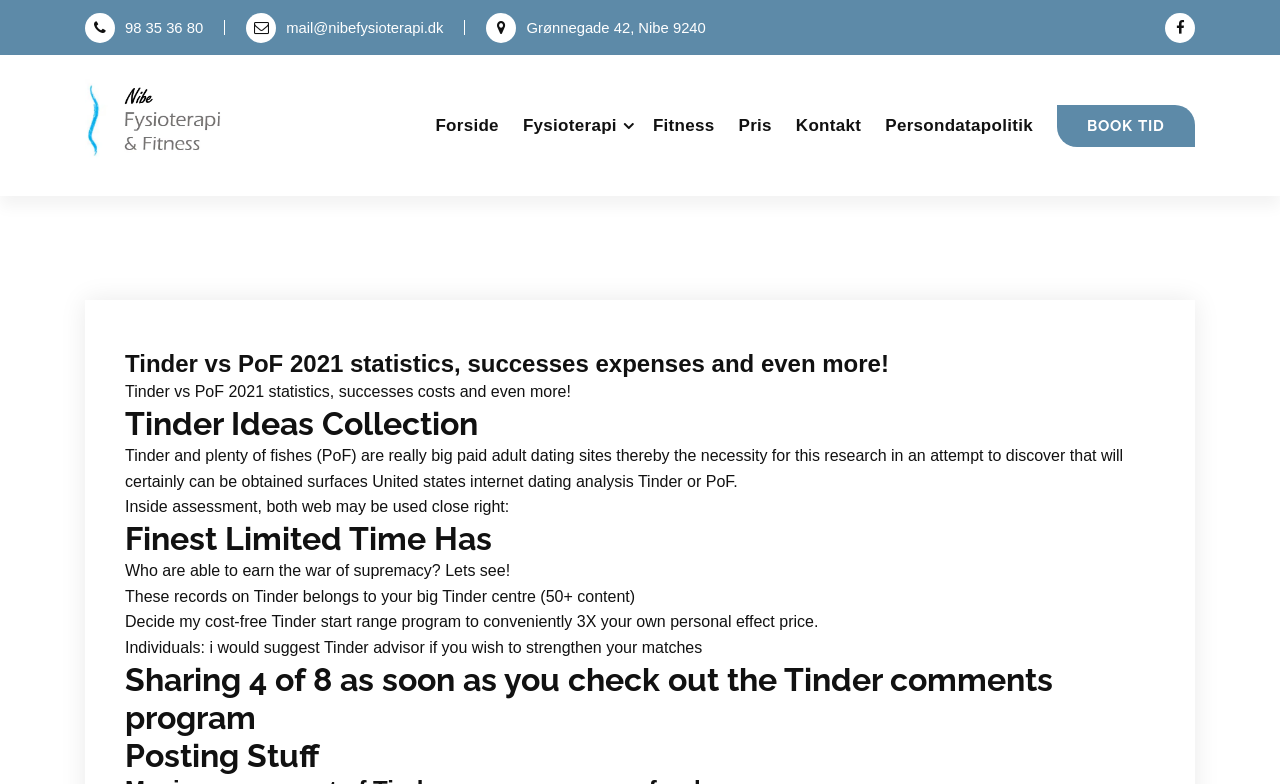What is the name of the physical location?
Provide a thorough and detailed answer to the question.

I found the answer by looking at the links at the top of the webpage, where I saw an address 'Grønnegade 42, Nibe 9240' which seems to be a physical location.